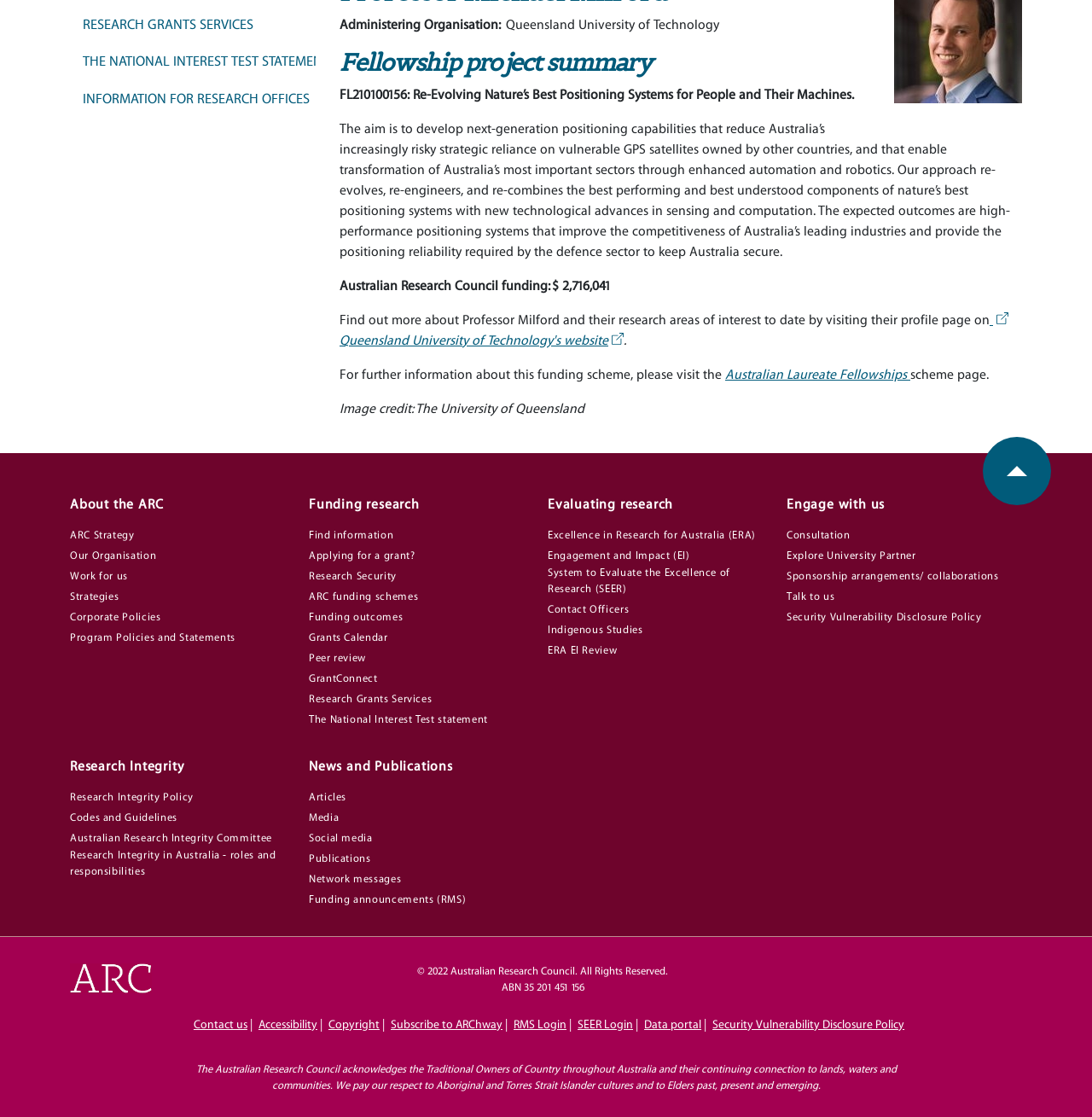Find and provide the bounding box coordinates for the UI element described here: "The National Interest Test statement". The coordinates should be given as four float numbers between 0 and 1: [left, top, right, bottom].

[0.283, 0.637, 0.502, 0.652]